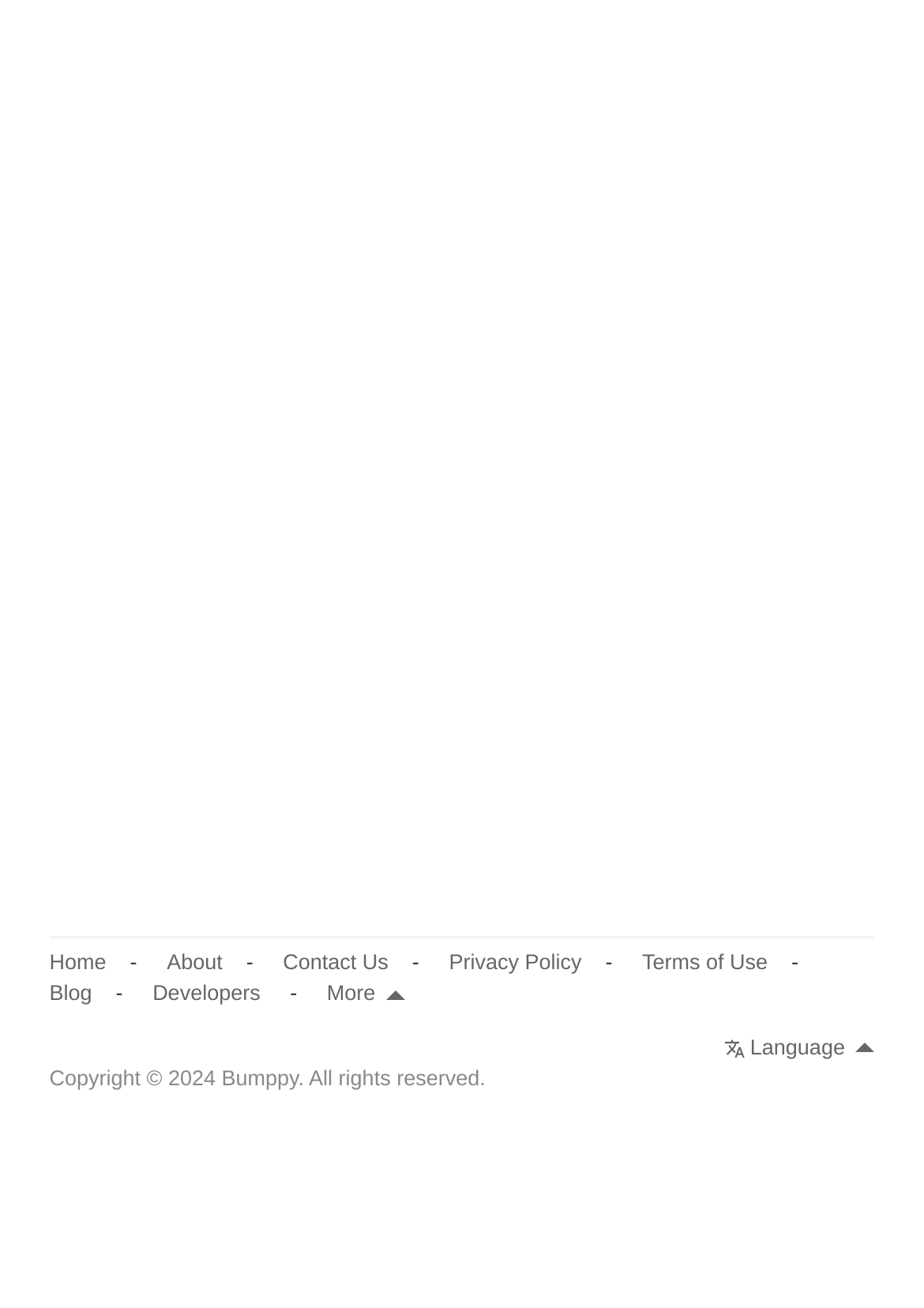Answer the question below with a single word or a brief phrase: 
How many links are there in the top menu?

9